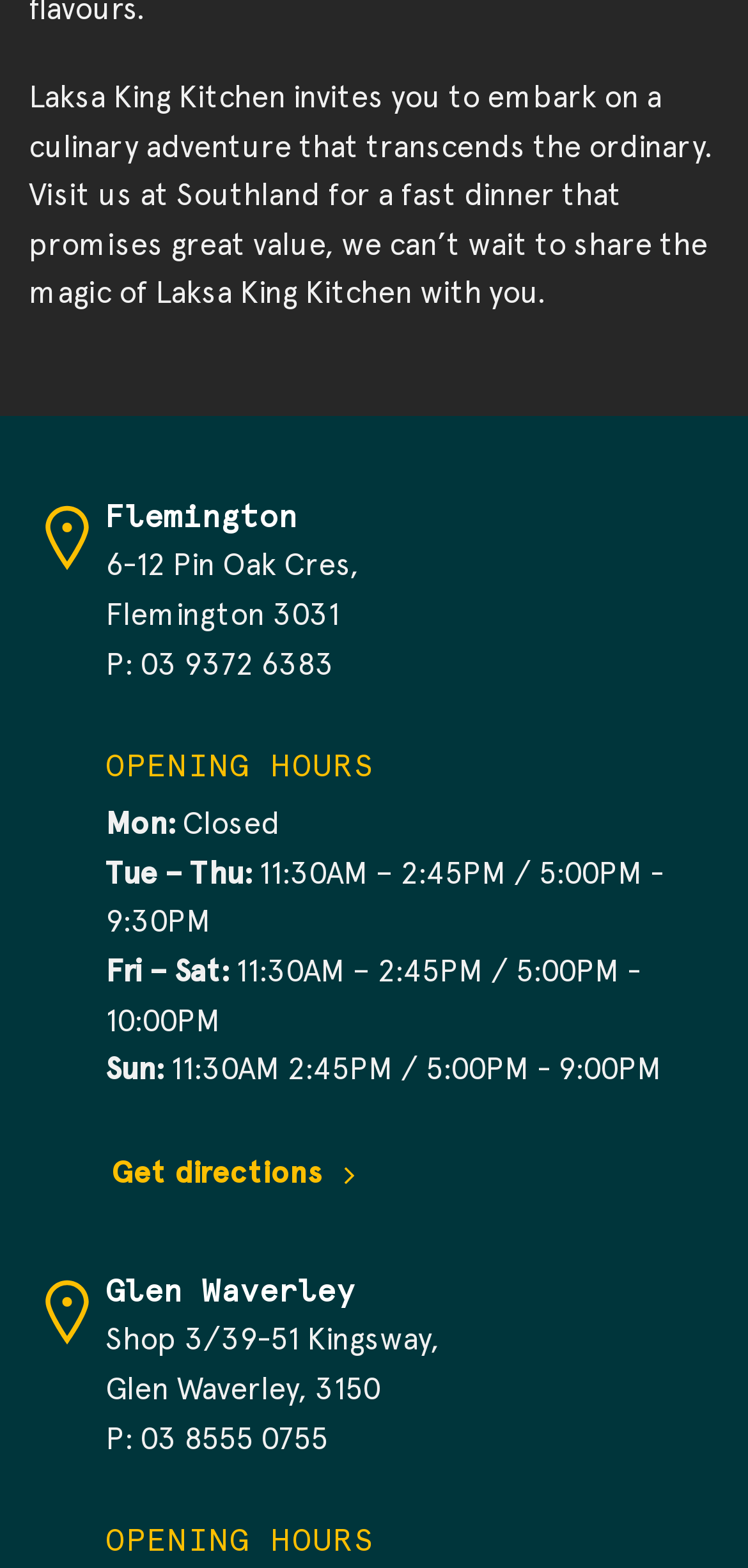What are the opening hours on Tuesdays?
Analyze the image and deliver a detailed answer to the question.

The opening hours on Tuesdays can be found in the StaticText element with the text 'Tue – Thu: 11:30AM – 2:45PM / 5:00PM - 9:30PM'